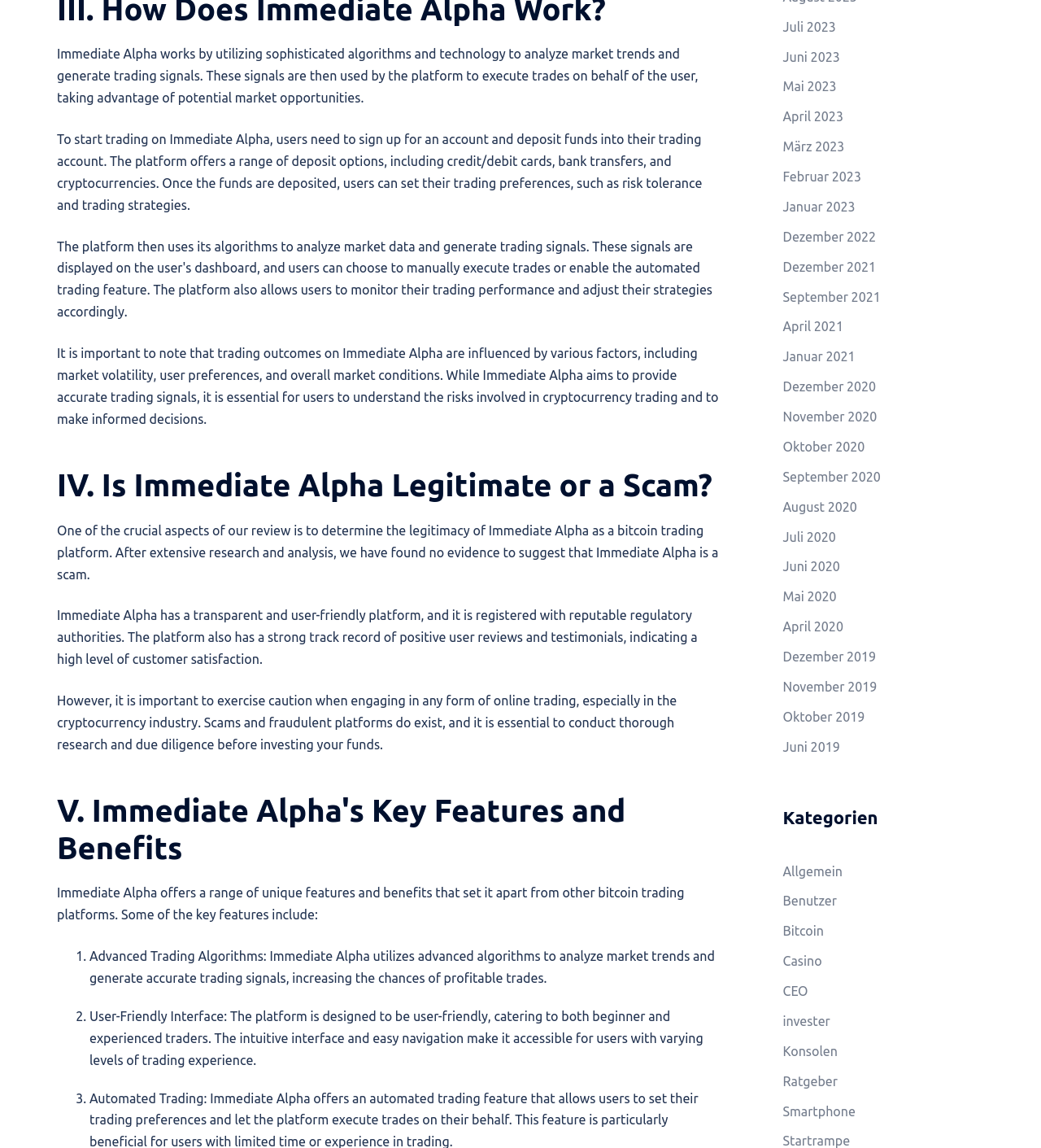Find the bounding box coordinates of the clickable element required to execute the following instruction: "Click on 'Bitcoin'". Provide the coordinates as four float numbers between 0 and 1, i.e., [left, top, right, bottom].

[0.752, 0.805, 0.791, 0.817]